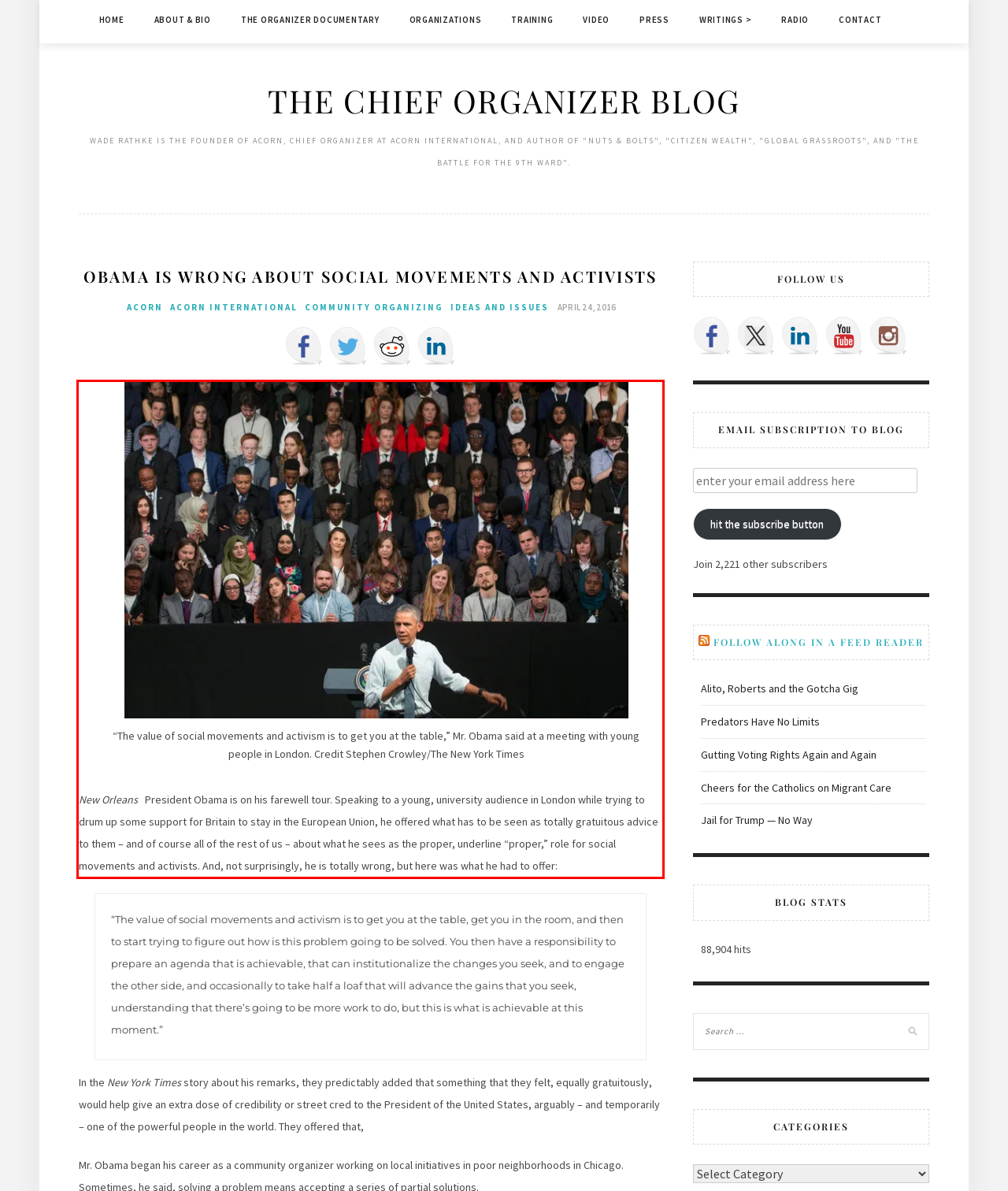With the given screenshot of a webpage, locate the red rectangle bounding box and extract the text content using OCR.

New Orleans President Obama is on his farewell tour. Speaking to a young, university audience in London while trying to drum up some support for Britain to stay in the European Union, he offered what has to be seen as totally gratuitous advice to them – and of course all of the rest of us – about what he sees as the proper, underline “proper,” role for social movements and activists. And, not surprisingly, he is totally wrong, but here was what he had to offer: